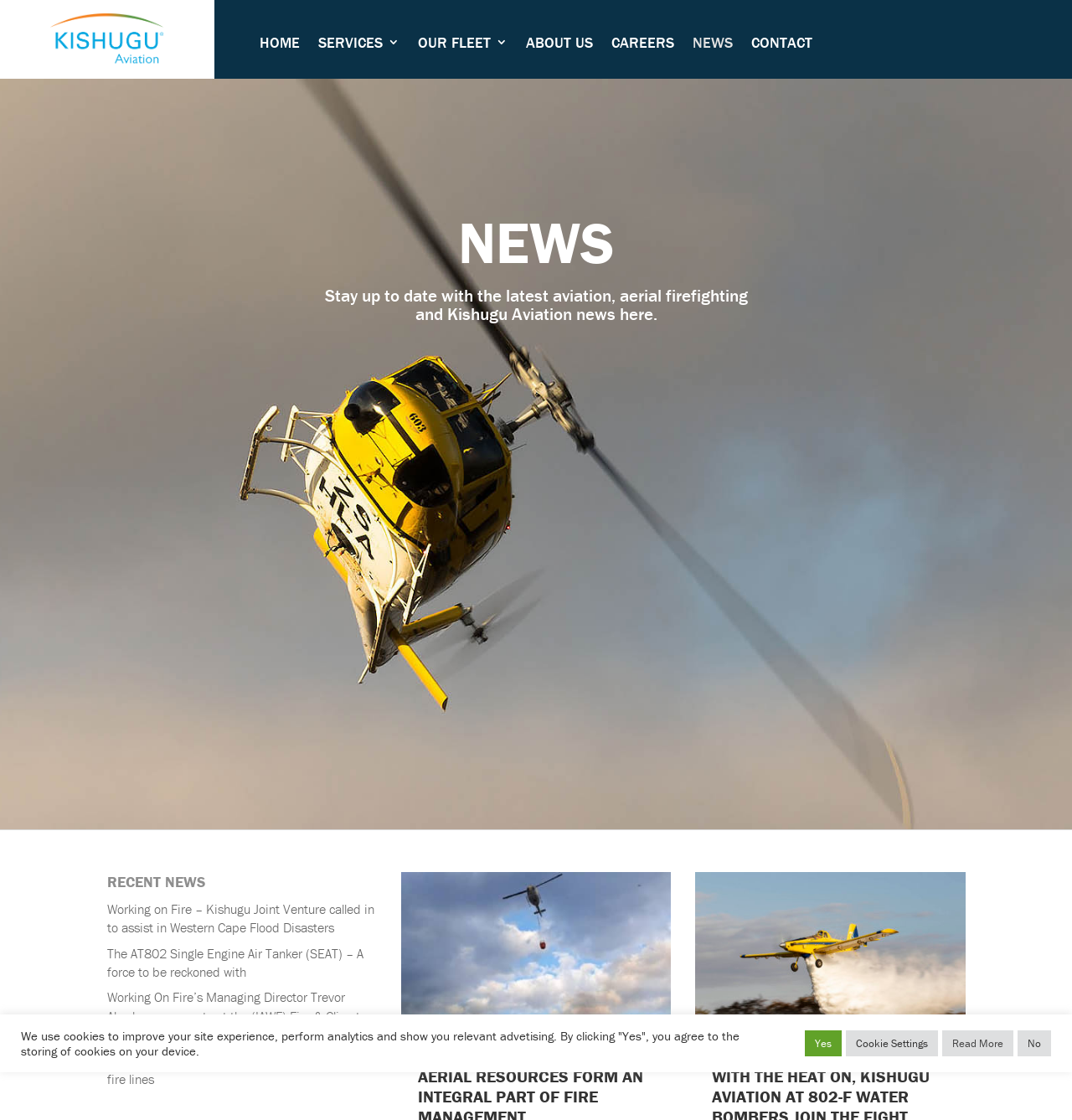Answer the question below with a single word or a brief phrase: 
What is the purpose of the 'Cookie Settings' button?

To manage cookies